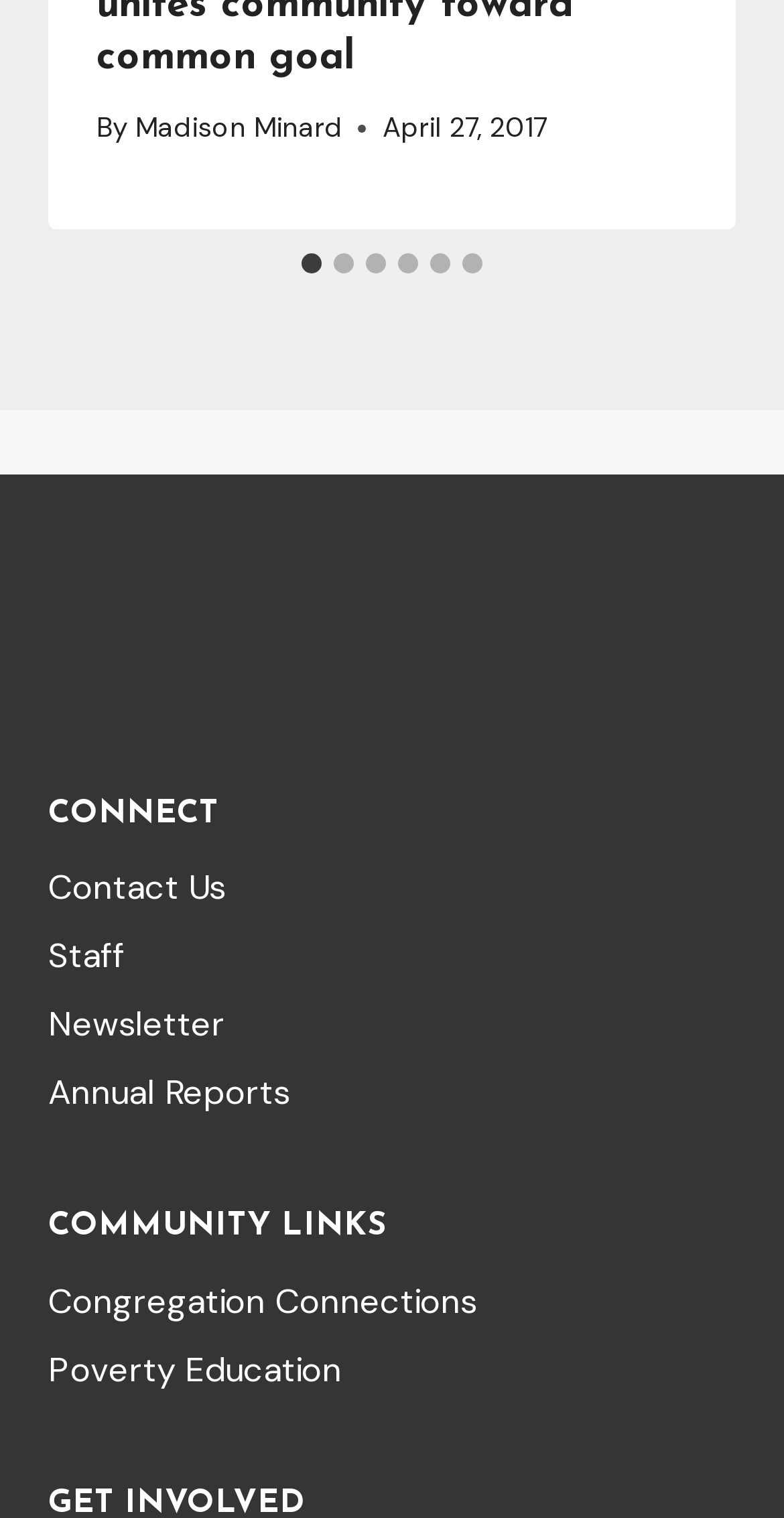Pinpoint the bounding box coordinates of the clickable element needed to complete the instruction: "View Annual Reports". The coordinates should be provided as four float numbers between 0 and 1: [left, top, right, bottom].

[0.062, 0.697, 0.938, 0.742]